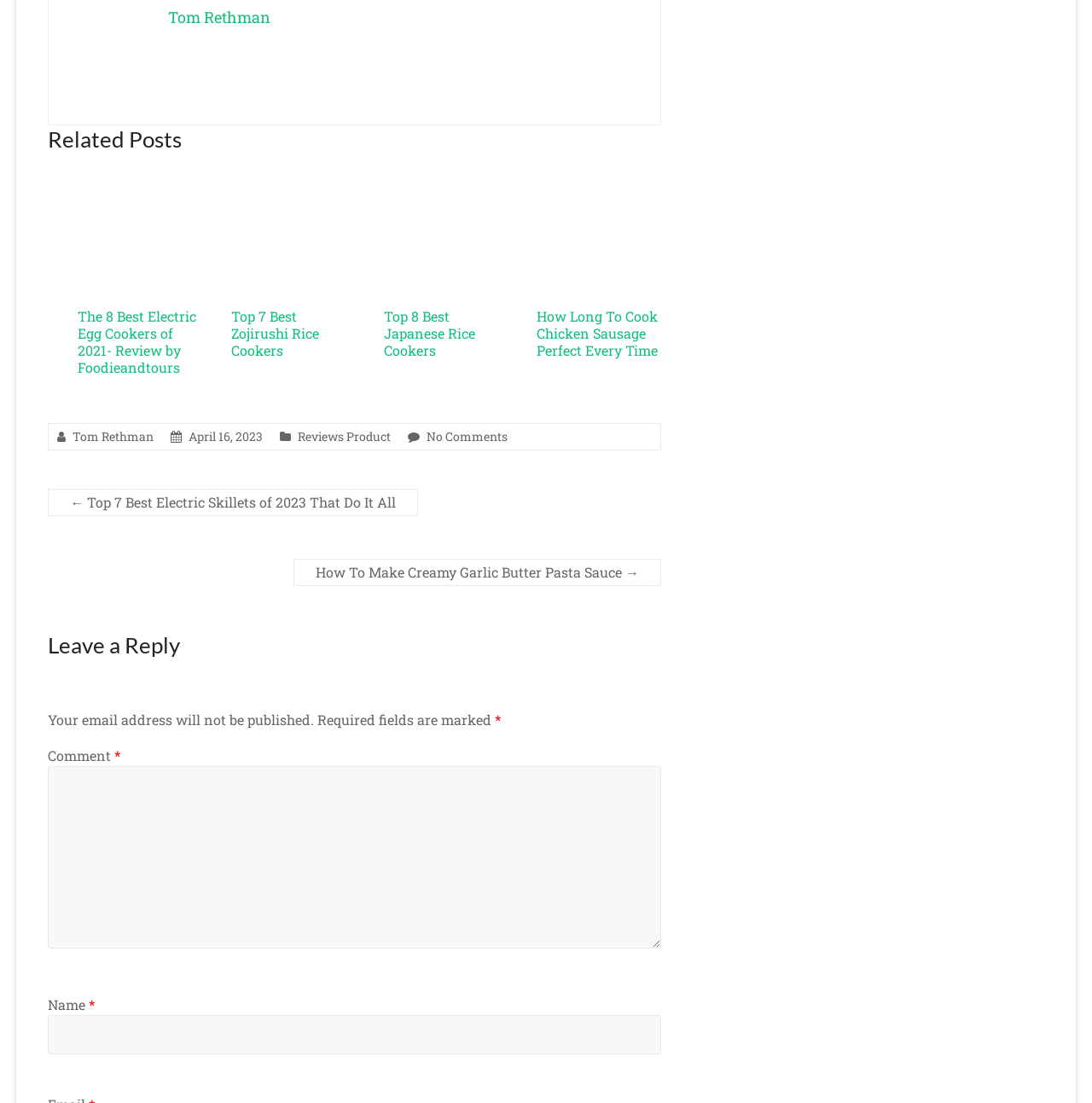Specify the bounding box coordinates (top-left x, top-left y, bottom-right x, bottom-right y) of the UI element in the screenshot that matches this description: April 16, 2023April 18, 2023

[0.173, 0.388, 0.241, 0.403]